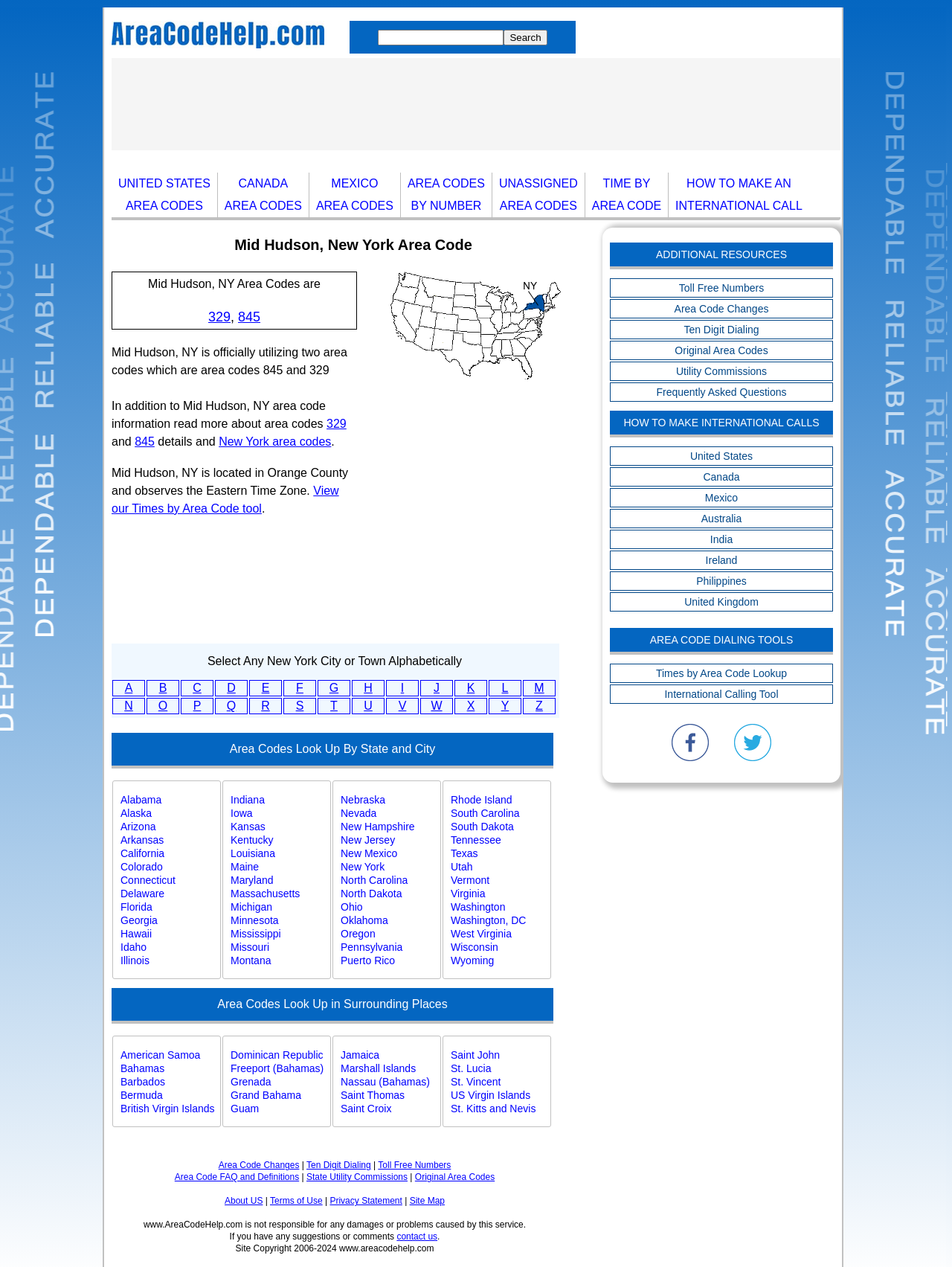Please examine the image and answer the question with a detailed explanation:
What can be used to look up area codes by state and city?

The webpage provides a section for looking up area codes by state and city. According to the static text, 'Area Codes Look Up By State and City', this section can be used to look up area codes by state and city.